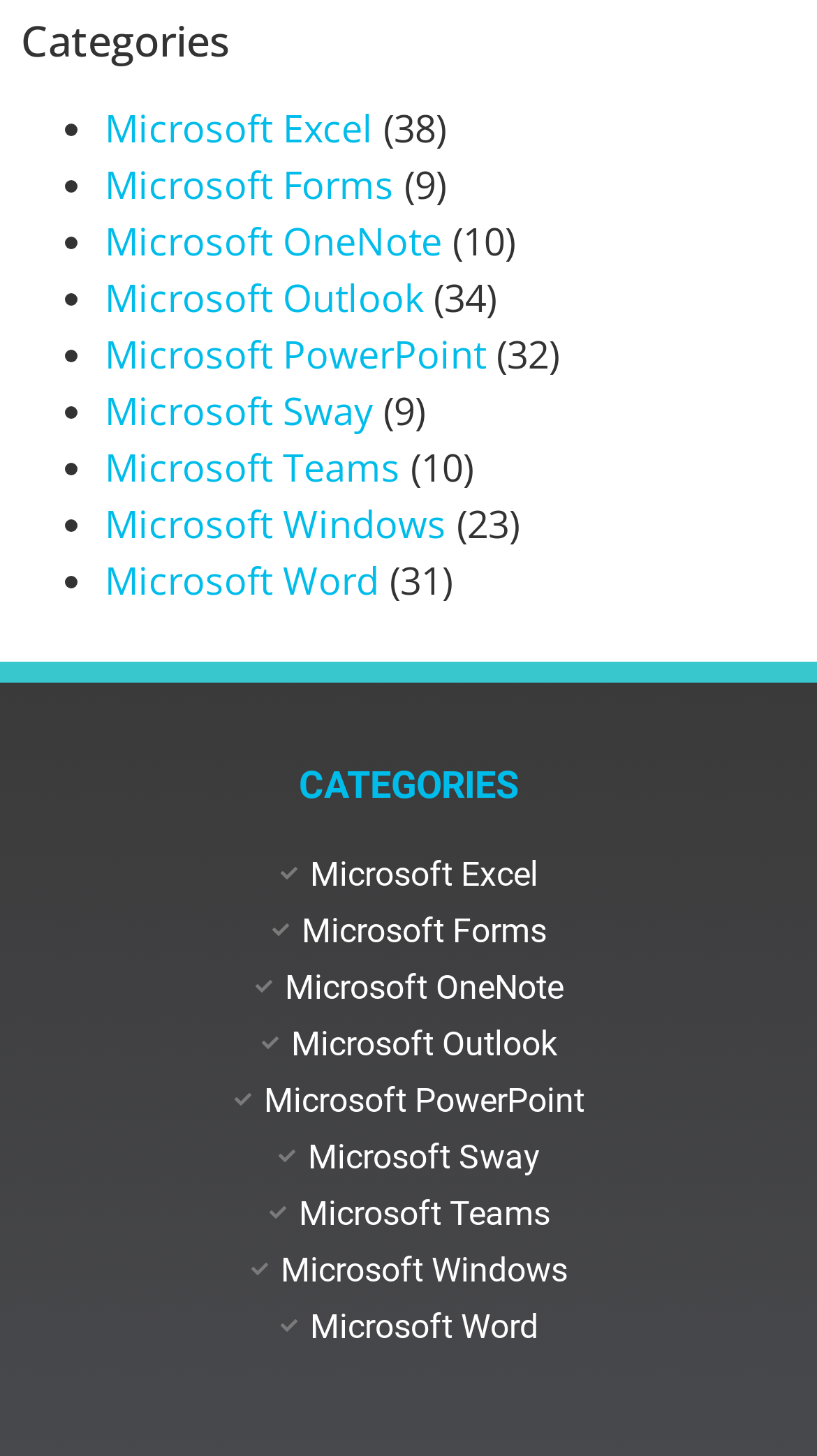Please give a succinct answer using a single word or phrase:
What is the category heading?

Categories